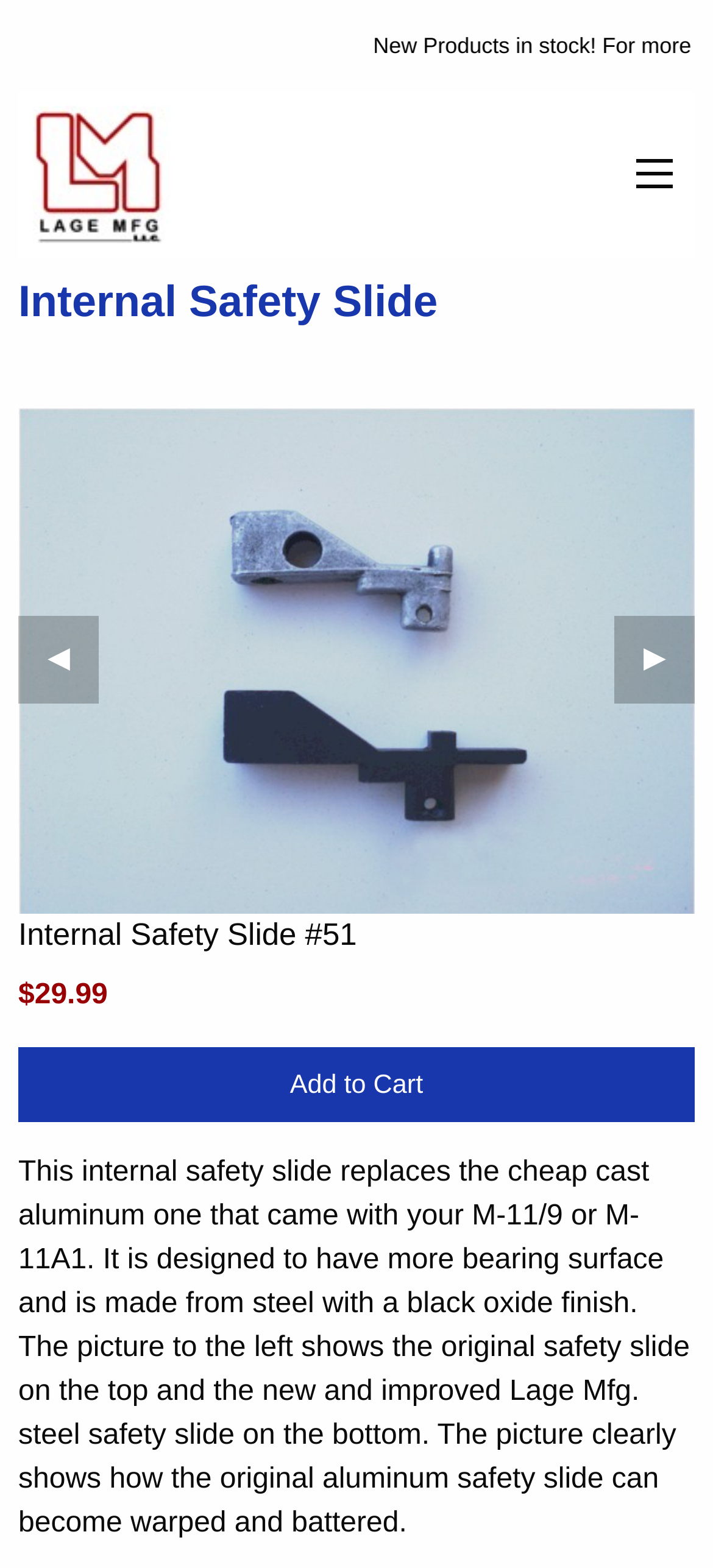What is the material of the original safety slide?
Please give a well-detailed answer to the question.

According to the product description, the original safety slide that came with the M-11/9 or M-11A1 is made of cast aluminum, which is mentioned as a comparison to the new and improved steel safety slide.